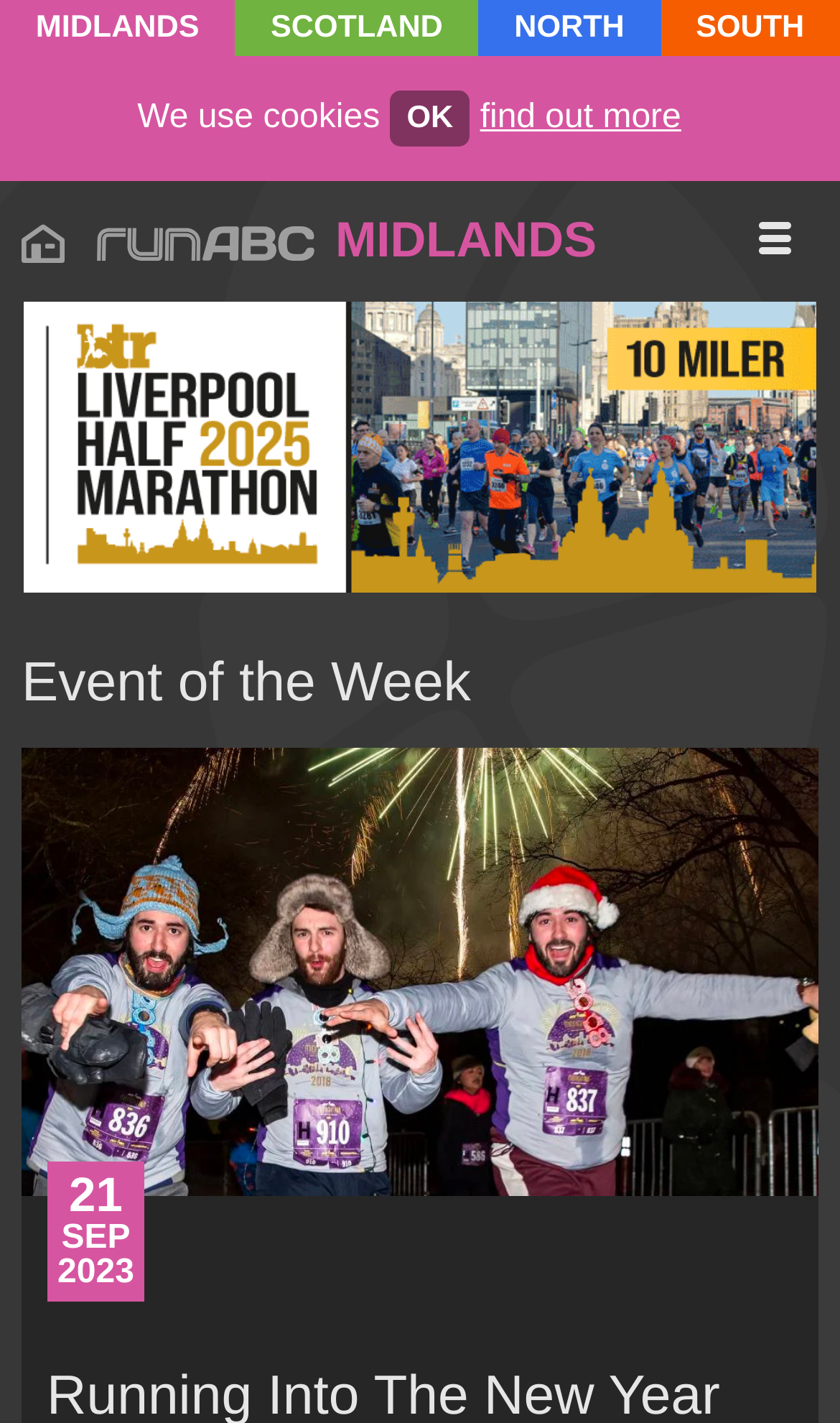Please find and report the bounding box coordinates of the element to click in order to perform the following action: "Get a quote". The coordinates should be expressed as four float numbers between 0 and 1, in the format [left, top, right, bottom].

None